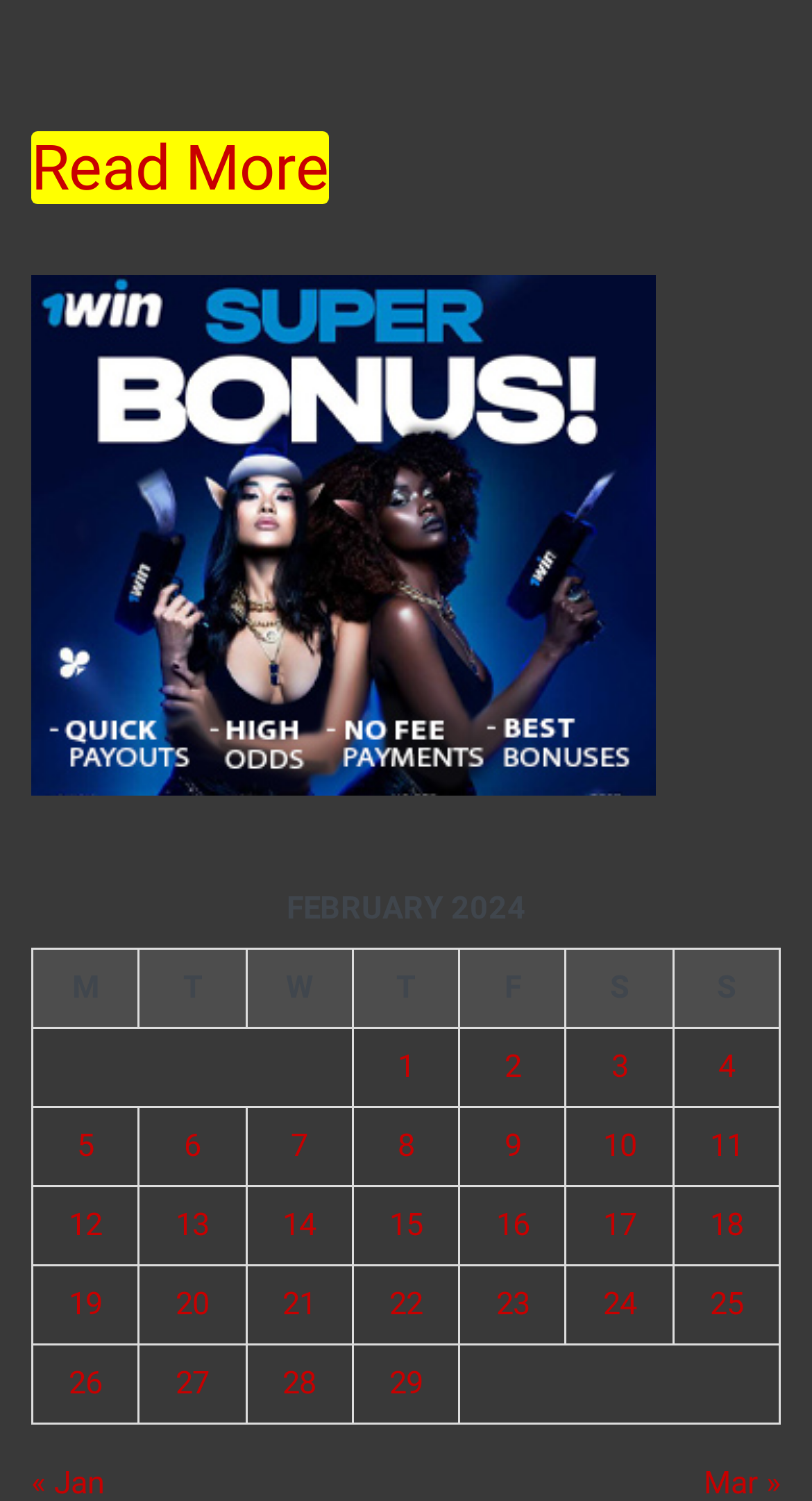Utilize the details in the image to thoroughly answer the following question: What is the purpose of the 'Read More' link?

The 'Read More' link is likely used to provide additional information or content related to the table, allowing users to read more about the posts published in February 2024.